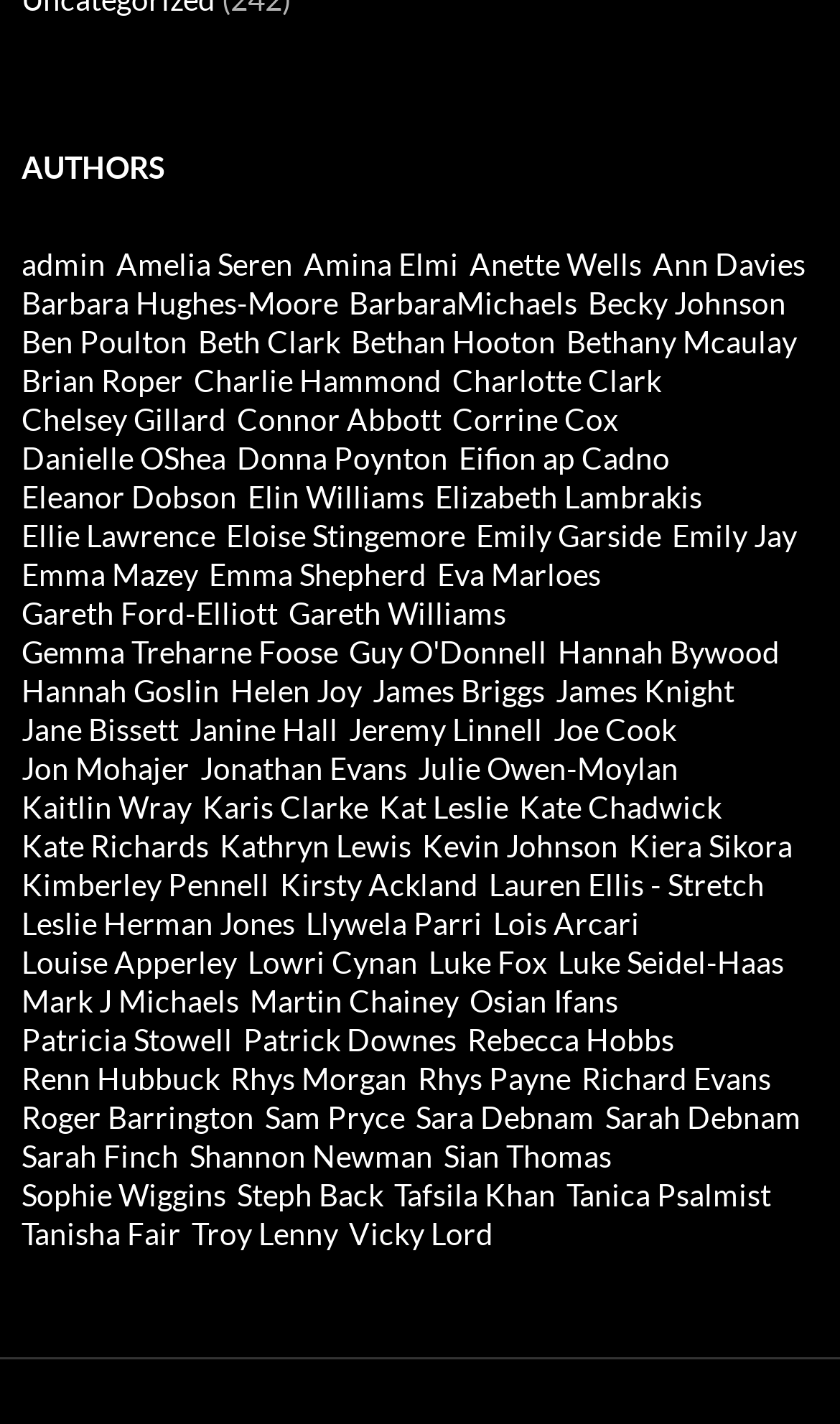Please determine the bounding box coordinates of the element's region to click in order to carry out the following instruction: "Visit Gareth Ford-Elliott's profile". The coordinates should be four float numbers between 0 and 1, i.e., [left, top, right, bottom].

[0.026, 0.418, 0.331, 0.444]